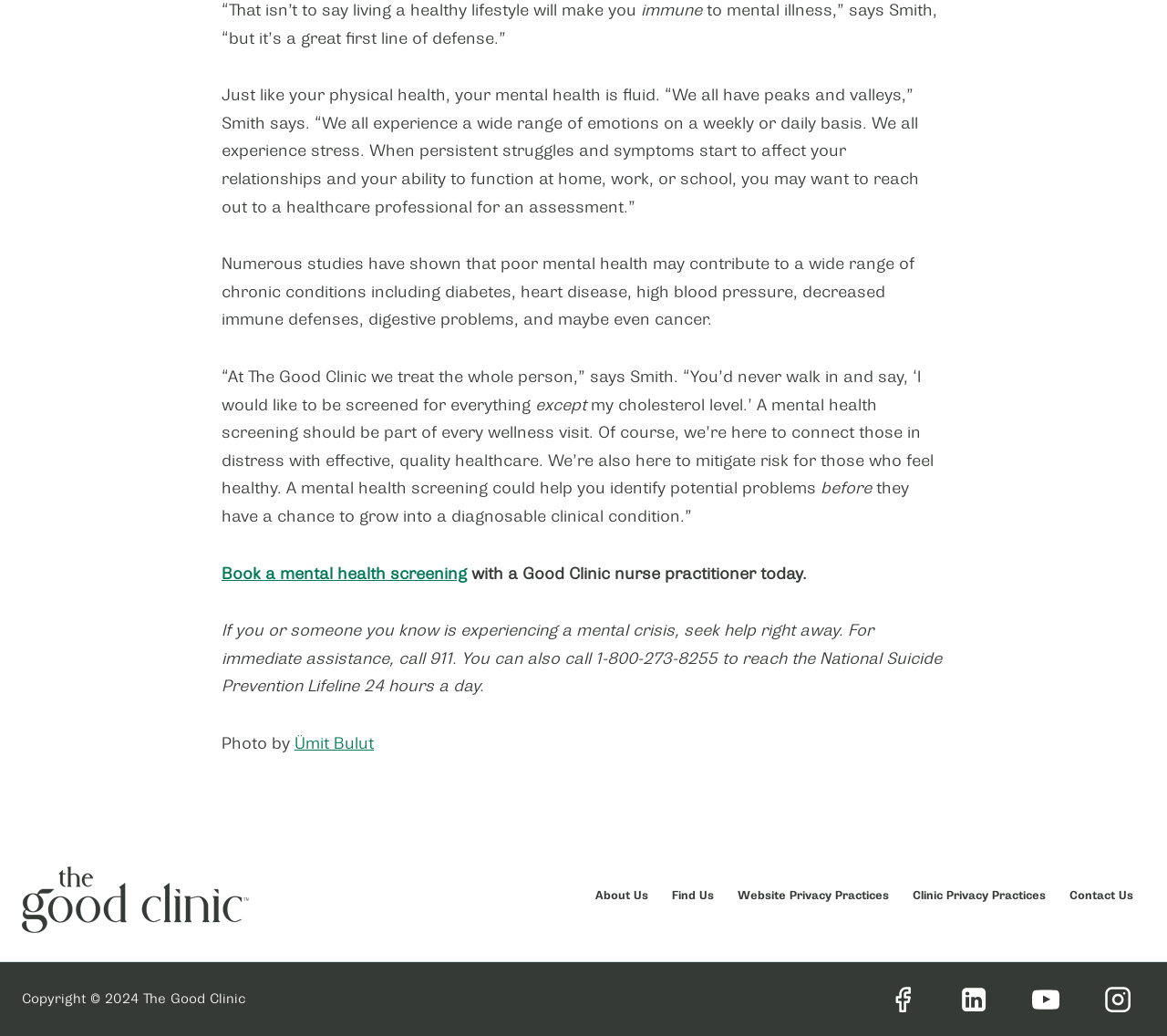What social media platforms does The Good Clinic have a presence on?
Based on the visual, give a brief answer using one word or a short phrase.

Facebook, Linkedin, YouTube, Instagram